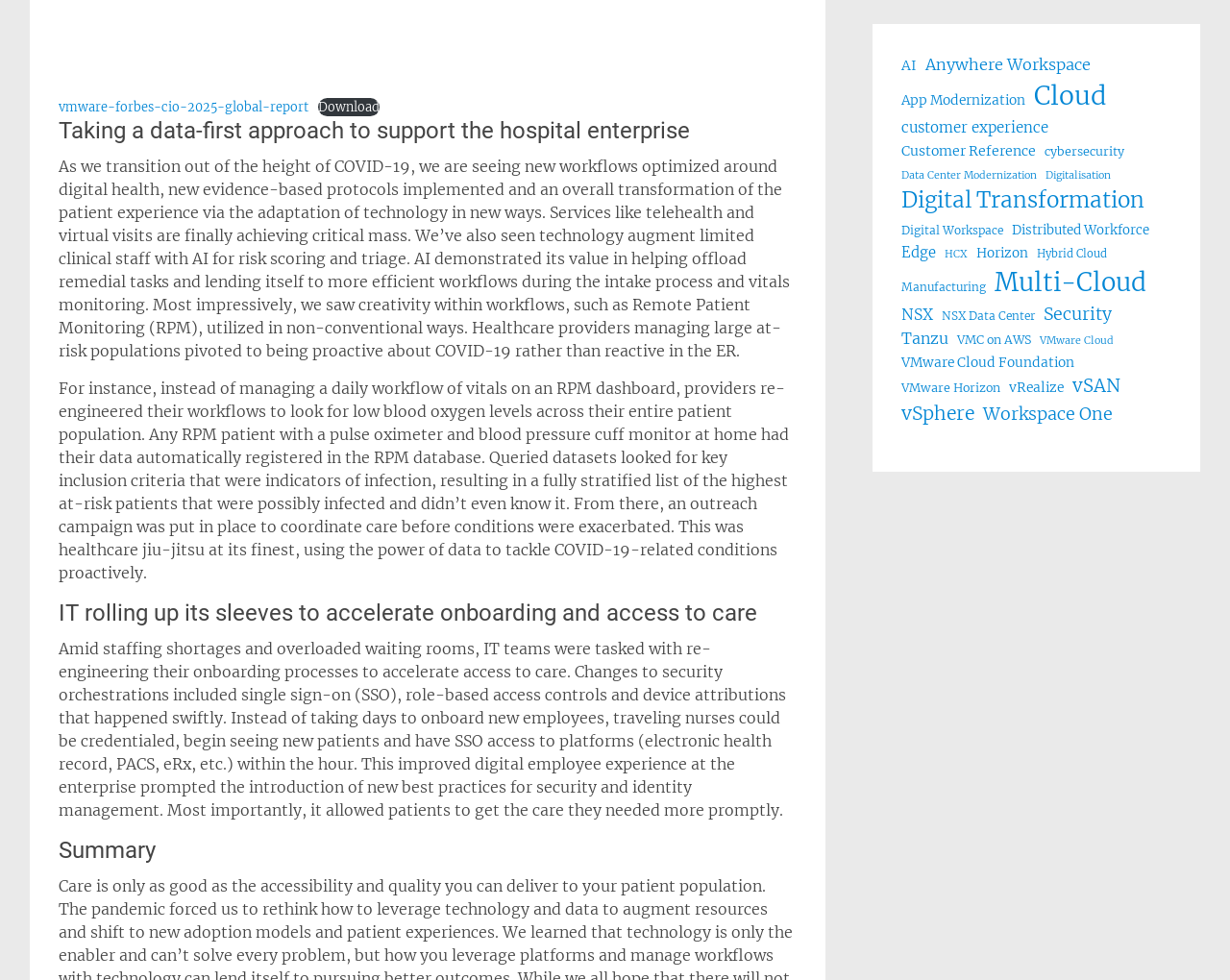What is the focus of the section titled 'IT rolling up its sleeves to accelerate onboarding and access to care'?
Respond with a short answer, either a single word or a phrase, based on the image.

Accelerating onboarding and access to care